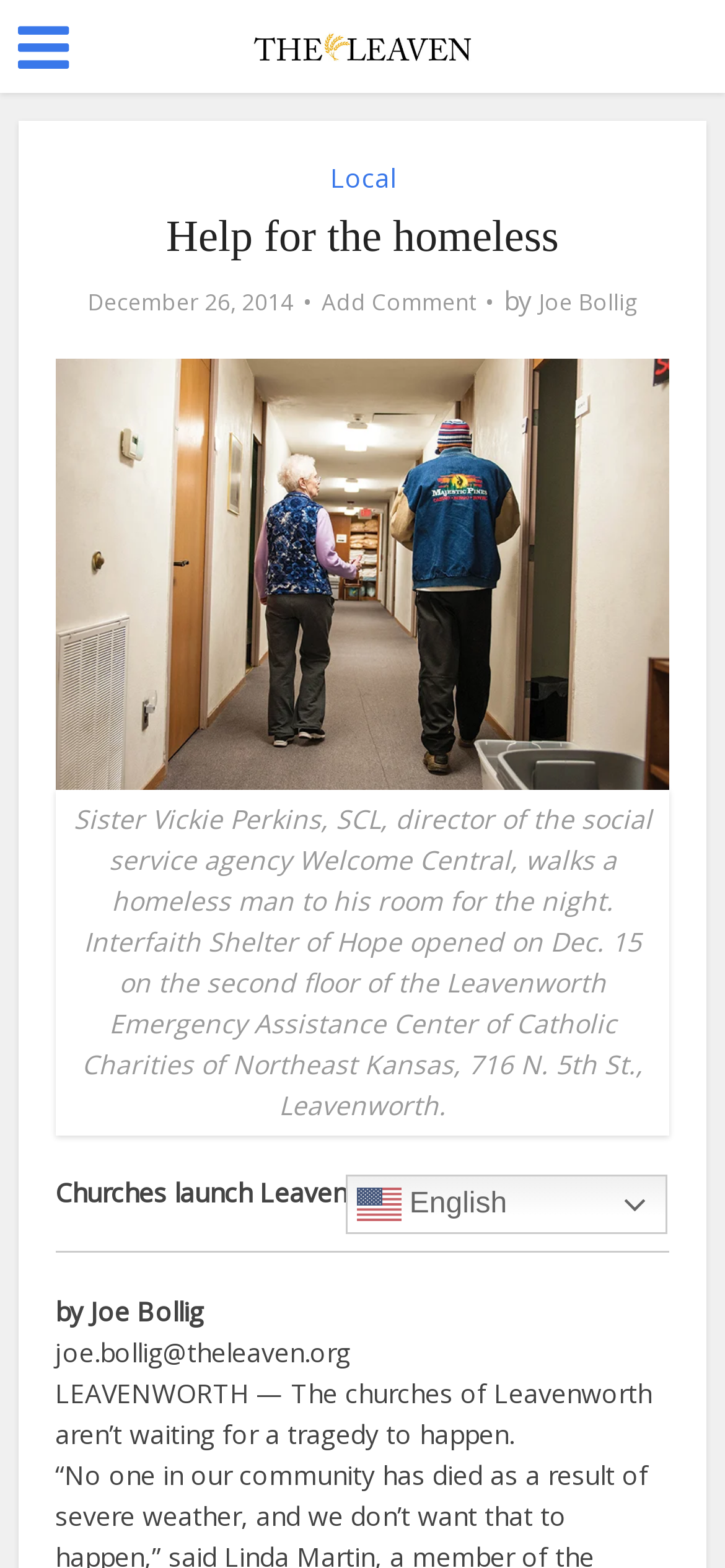Can you find and provide the title of the webpage?

Help for the homeless